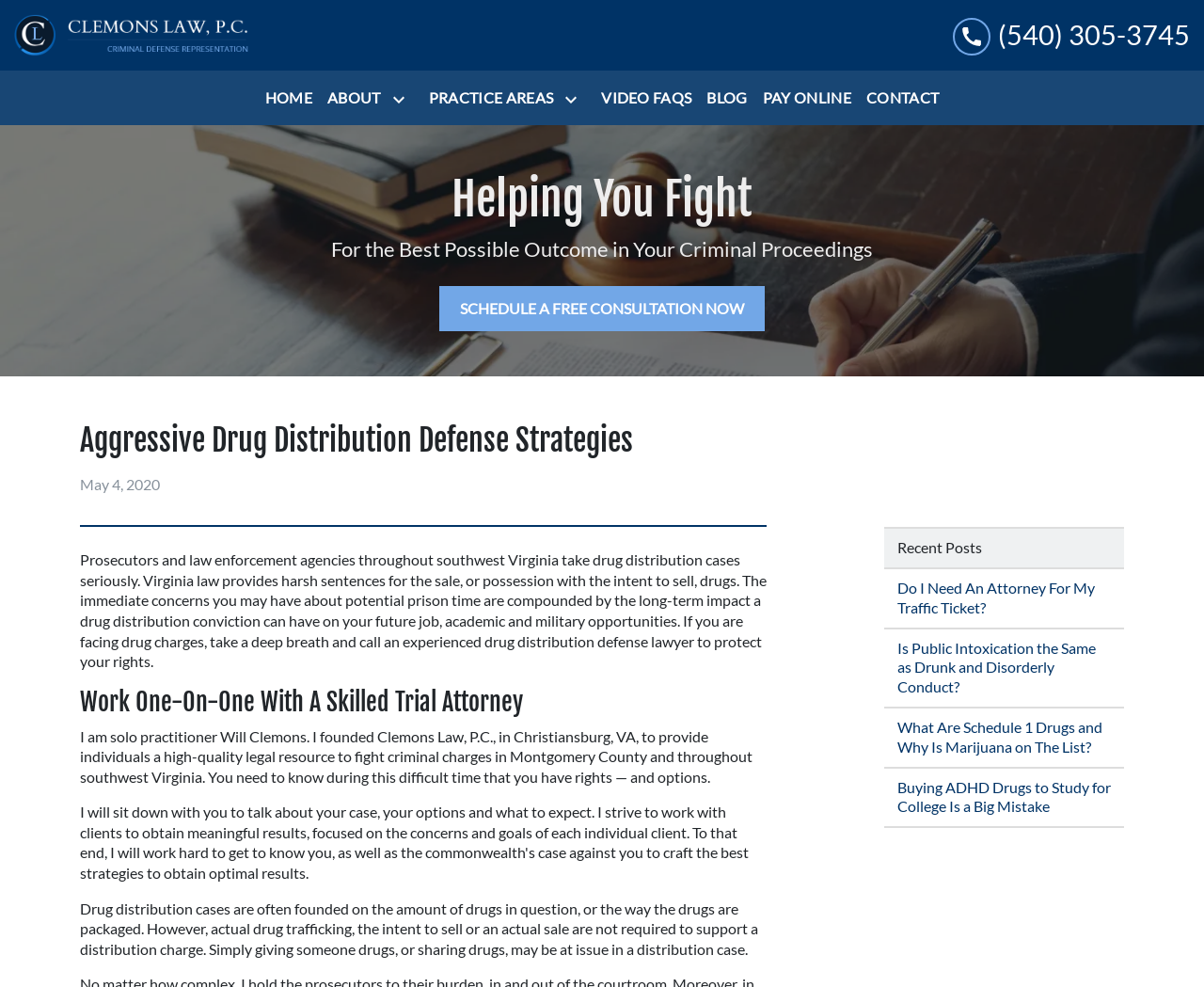Identify the main heading from the webpage and provide its text content.

Aggressive Drug Distribution Defense Strategies